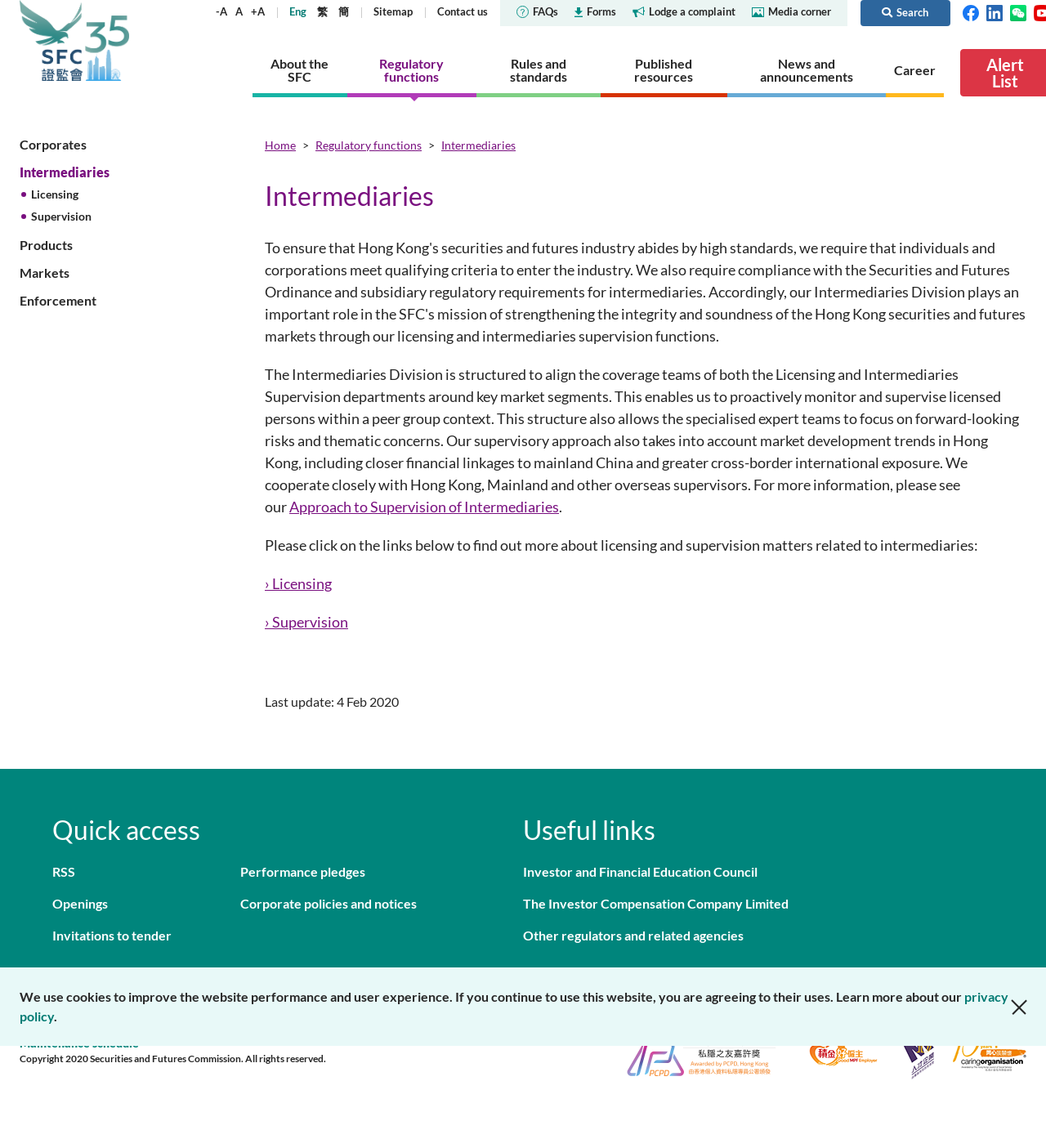What languages are available on this webpage?
Answer with a single word or short phrase according to what you see in the image.

English, Traditional Chinese, Simplified Chinese